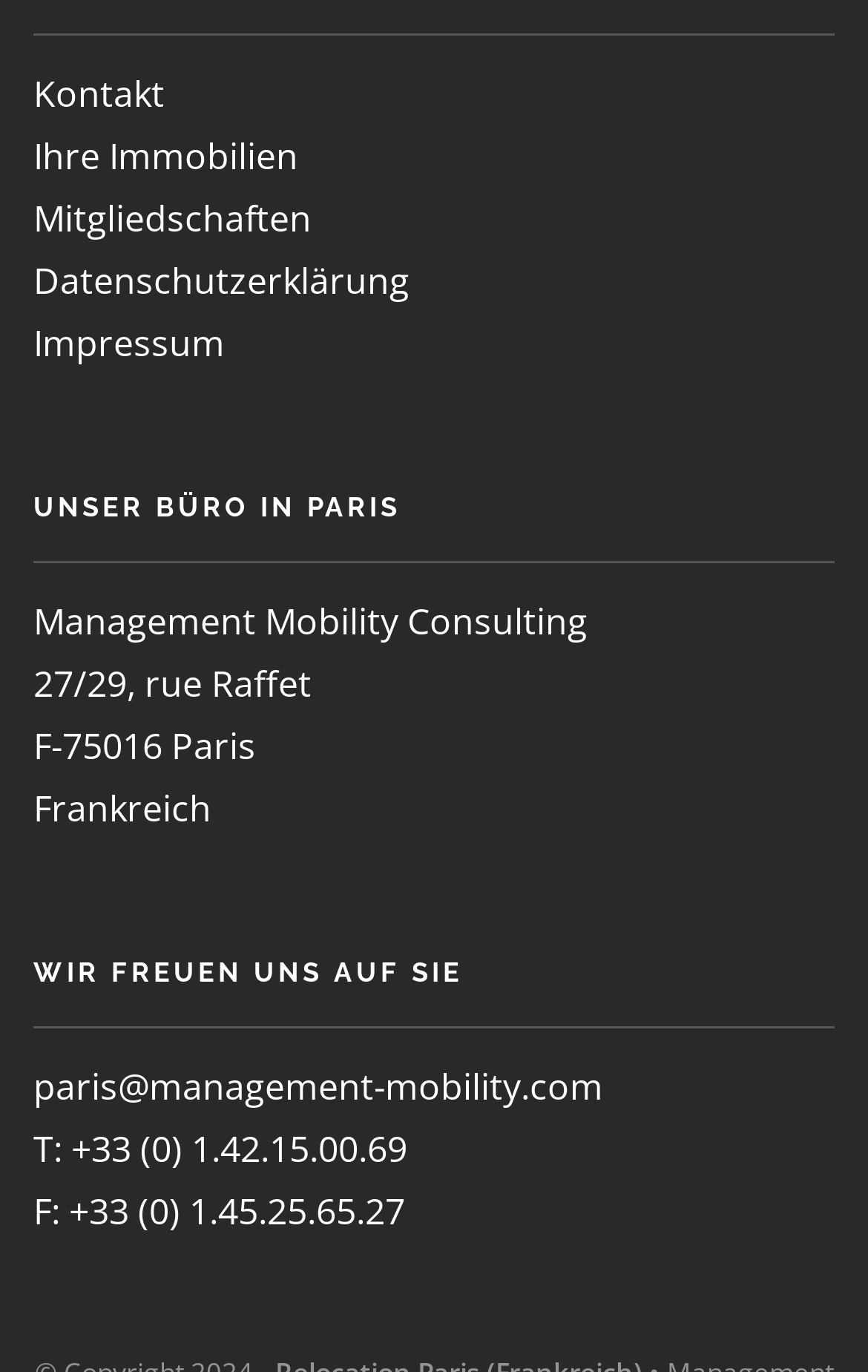Identify the bounding box coordinates for the UI element described as follows: "Ihre Immobilien". Ensure the coordinates are four float numbers between 0 and 1, formatted as [left, top, right, bottom].

[0.038, 0.096, 0.344, 0.131]